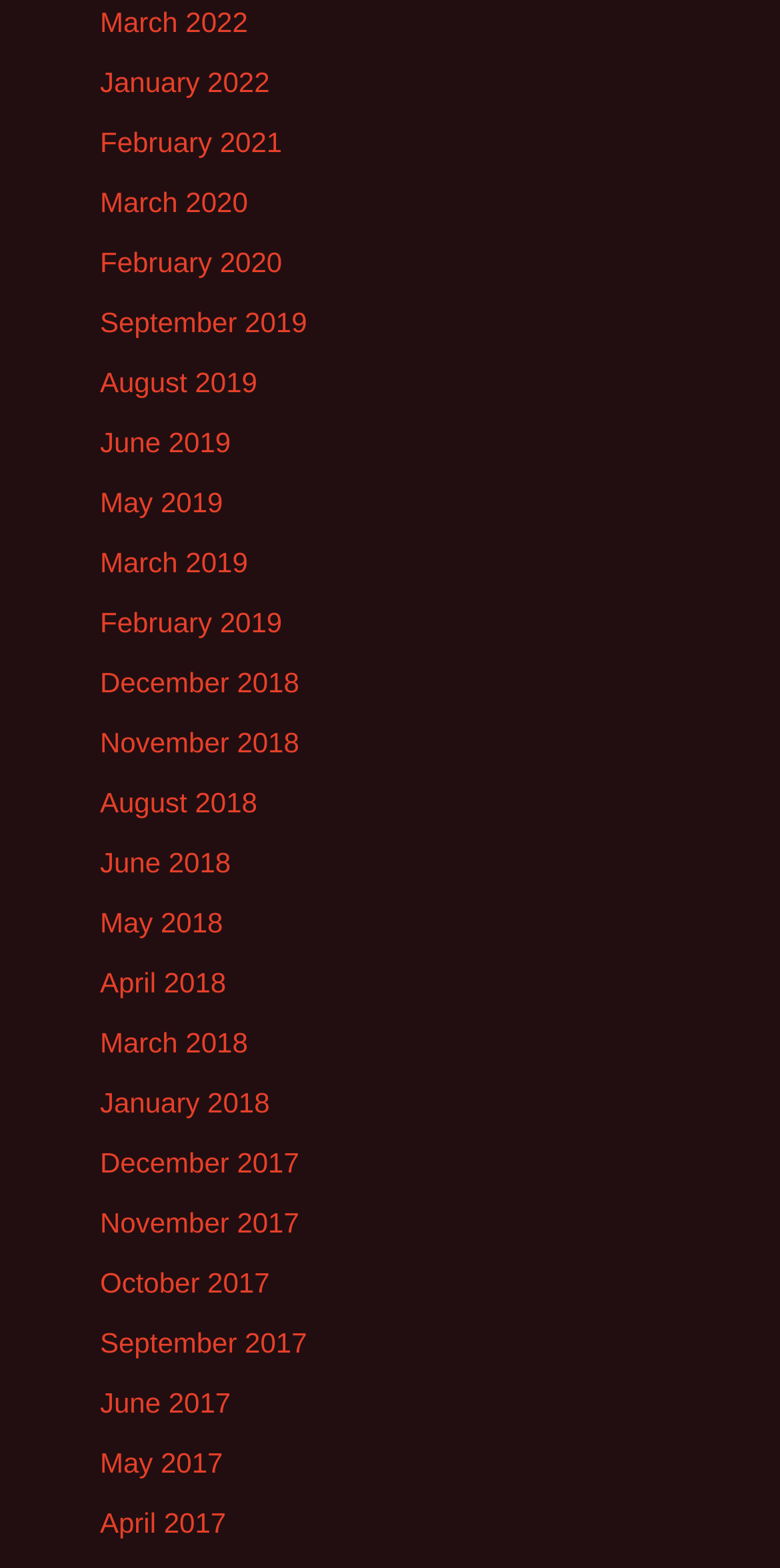Can you provide the bounding box coordinates for the element that should be clicked to implement the instruction: "access March 2020"?

[0.128, 0.118, 0.318, 0.139]